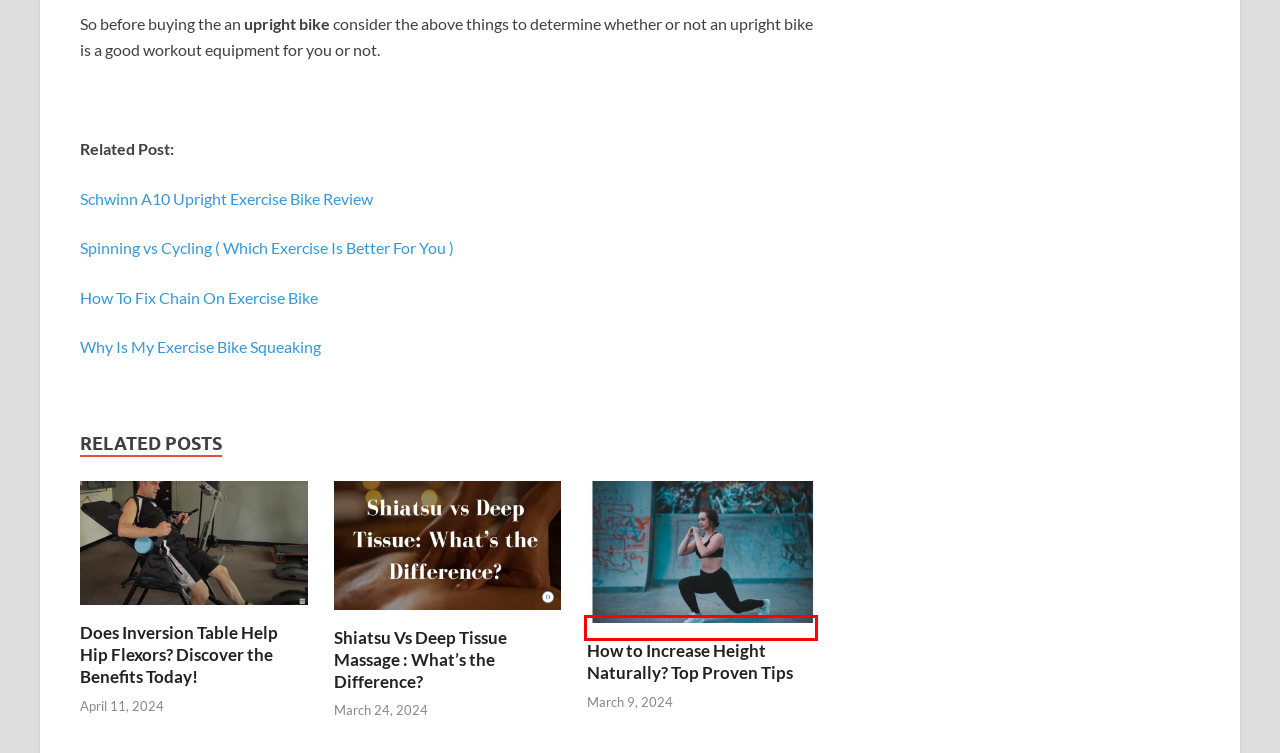You are given a screenshot of a webpage with a red rectangle bounding box around a UI element. Select the webpage description that best matches the new webpage after clicking the element in the bounding box. Here are the candidates:
A. What to Look for When Buying a Home Gym - T7FIT
B. Weslo Cadence G 5.9 Treadmill Reviews - T7FIT
C. How to Increase Height Naturally? Top Proven Tips - T7FIT
D. Does Inversion Table Help Hip Flexors? Discover the Benefits Today! - T7FIT
E. Shiatsu Vs Deep Tissue Massage : What’s the Difference? - T7FIT
F. Bowflex Revolution Home Gym Review For 2024 - T7FIT
G. 7 Best Leg Press Machines For Home Gym (2024) - T7FIT
H. The Ultimate Guide to Choosing the Best Macebell for Your Fitness Goals - T7FIT

C